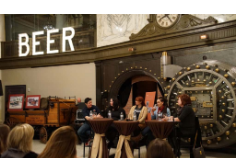Create a detailed narrative of what is happening in the image.

In a lively and engaging event titled "Ladies Night," a panel of women brewers sits at the forefront of a discussion, celebrated under a prominent "BEER" sign. The setting features vintage-inspired decor, with an impressive backdrop including an ornate clock and a large vault door, suggesting a historical or brewery-themed venue. The panelists, surrounded by a captivated audience, are positioned behind elegant cocktail tables, sharing insights and stories about their experiences in the brewing industry. This gathering highlights the growing influence of women in a traditionally male-dominated field, fostering conversation about craft beer, creativity, and empowerment in brewing.